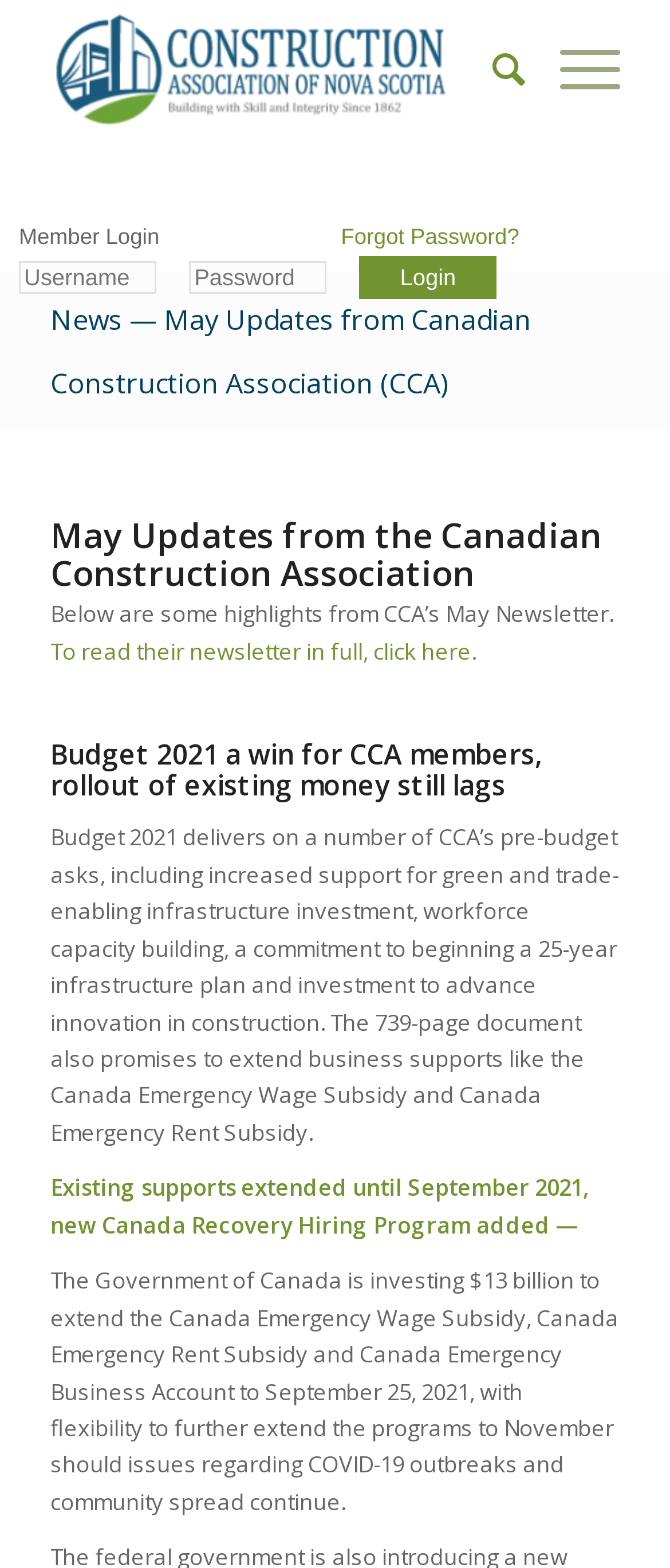How many months will the Canada Emergency Wage Subsidy be extended?
Refer to the screenshot and deliver a thorough answer to the question presented.

I found the answer by reading the text under the heading 'Budget 2021 a win for CCA members, rollout of existing money still lags'. It says 'Existing supports extended until September 2021', which means the subsidy will be extended for 4 months from May.